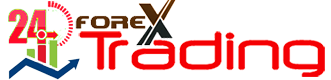What type of activities is the brand associated with?
Answer with a single word or phrase by referring to the visual content.

Financial activities